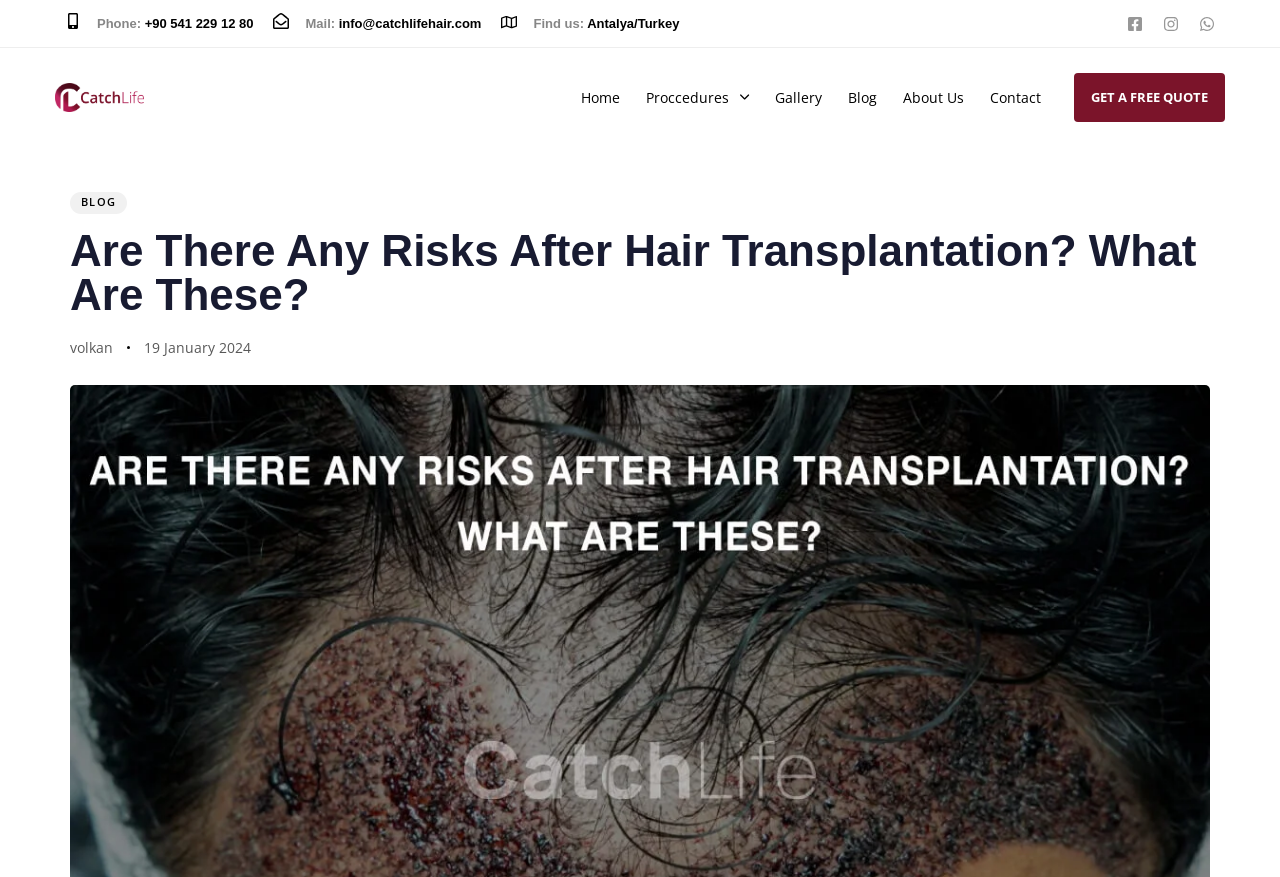Provide the bounding box coordinates for the UI element that is described by this text: "19 January 2024". The coordinates should be in the form of four float numbers between 0 and 1: [left, top, right, bottom].

[0.112, 0.38, 0.196, 0.411]